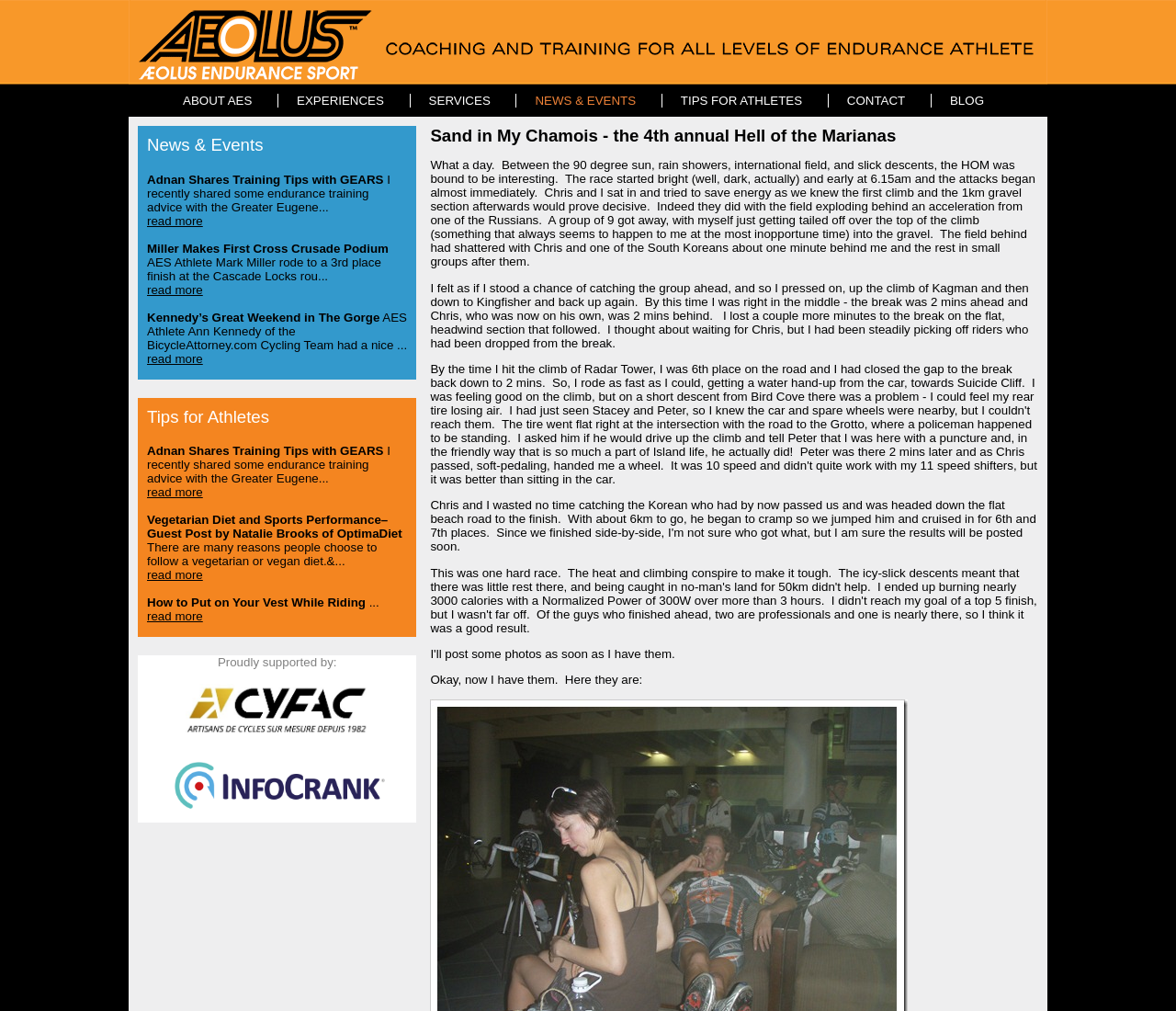Please identify the bounding box coordinates of the element that needs to be clicked to execute the following command: "Check out the blog". Provide the bounding box using four float numbers between 0 and 1, formatted as [left, top, right, bottom].

[0.808, 0.093, 0.837, 0.106]